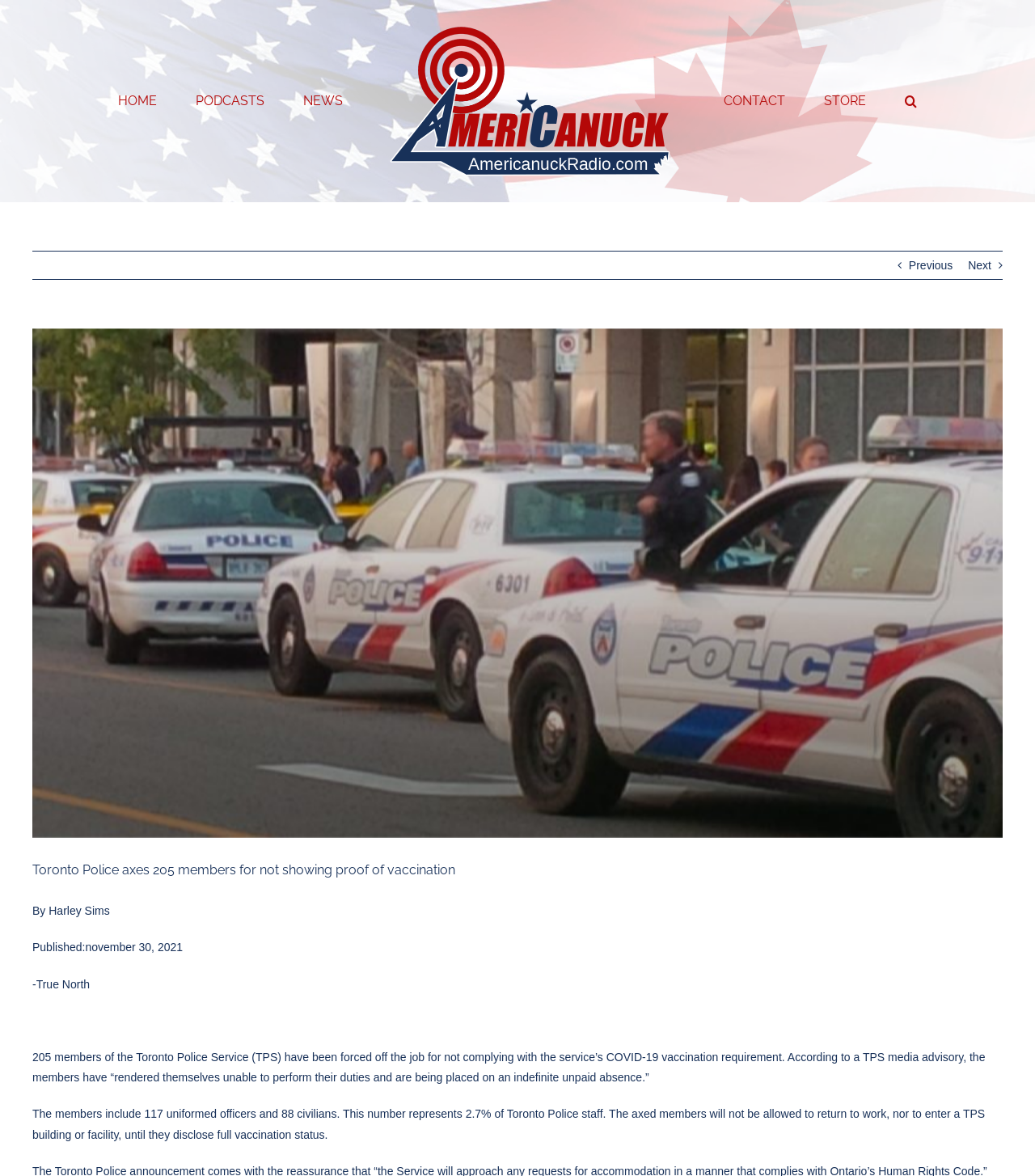Offer a thorough description of the webpage.

The webpage appears to be a news article from Americanuck Radio, with a main menu navigation bar at the top, spanning almost the entire width of the page. The menu bar contains links to "HOME", "PODCASTS", "NEWS", "Americanuck Radio Logo", "CONTACT", and "STORE", as well as a search button on the far right.

Below the menu bar, there are two links for navigating to the previous and next pages, situated on the top-right corner of the page. 

The main content of the webpage is an article titled "Toronto Police axes 205 members for not showing proof of vaccination". The article's title is displayed prominently, followed by the author's name, "Harley Sims", and the publication date, "November 30, 2021". 

The article's text is divided into several paragraphs, describing the situation where 205 members of the Toronto Police Service have been forced off the job for not complying with the service's COVID-19 vaccination requirement. The text also includes a link to a media advisory.

On the top-left corner of the page, there is a large image related to the article, with a link to view a larger version of the image. 

At the very bottom of the page, there is a link to "Go to Top", allowing users to quickly navigate back to the top of the page.